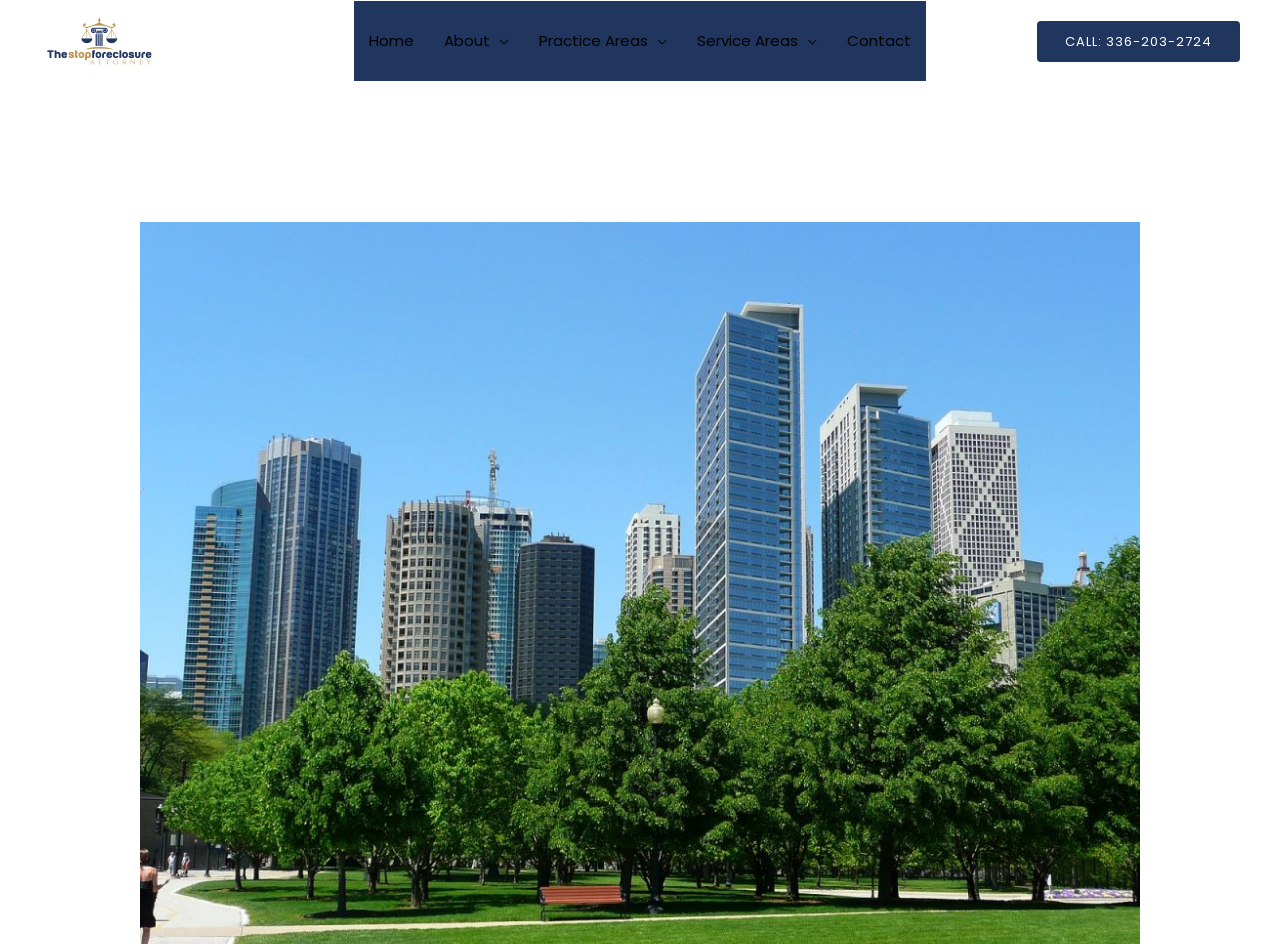Identify and extract the main heading of the webpage.

How Long Does Foreclosure Take In Illinois